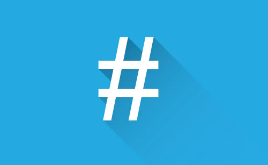Formulate a detailed description of the image content.

The image features a stylized hashtag symbol against a vibrant blue background. This modern design element, characterized by its bold white color and prominent placement, suggests themes of connectivity, social media trends, and digital communication. Hashtags play a pivotal role in categorizing content across various platforms, enhancing engagement, and allowing users to discover topics of interest. The subtle shadow effect adds depth, making the symbol stand out further in a visually appealing way. This representation aligns well with contemporary digital culture, emphasizing the significance of hashtags in facilitating online discourse and community building.